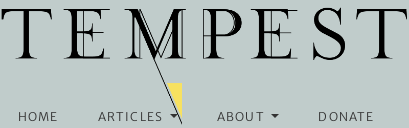Answer the question below with a single word or a brief phrase: 
What type of content does the website feature?

Articles